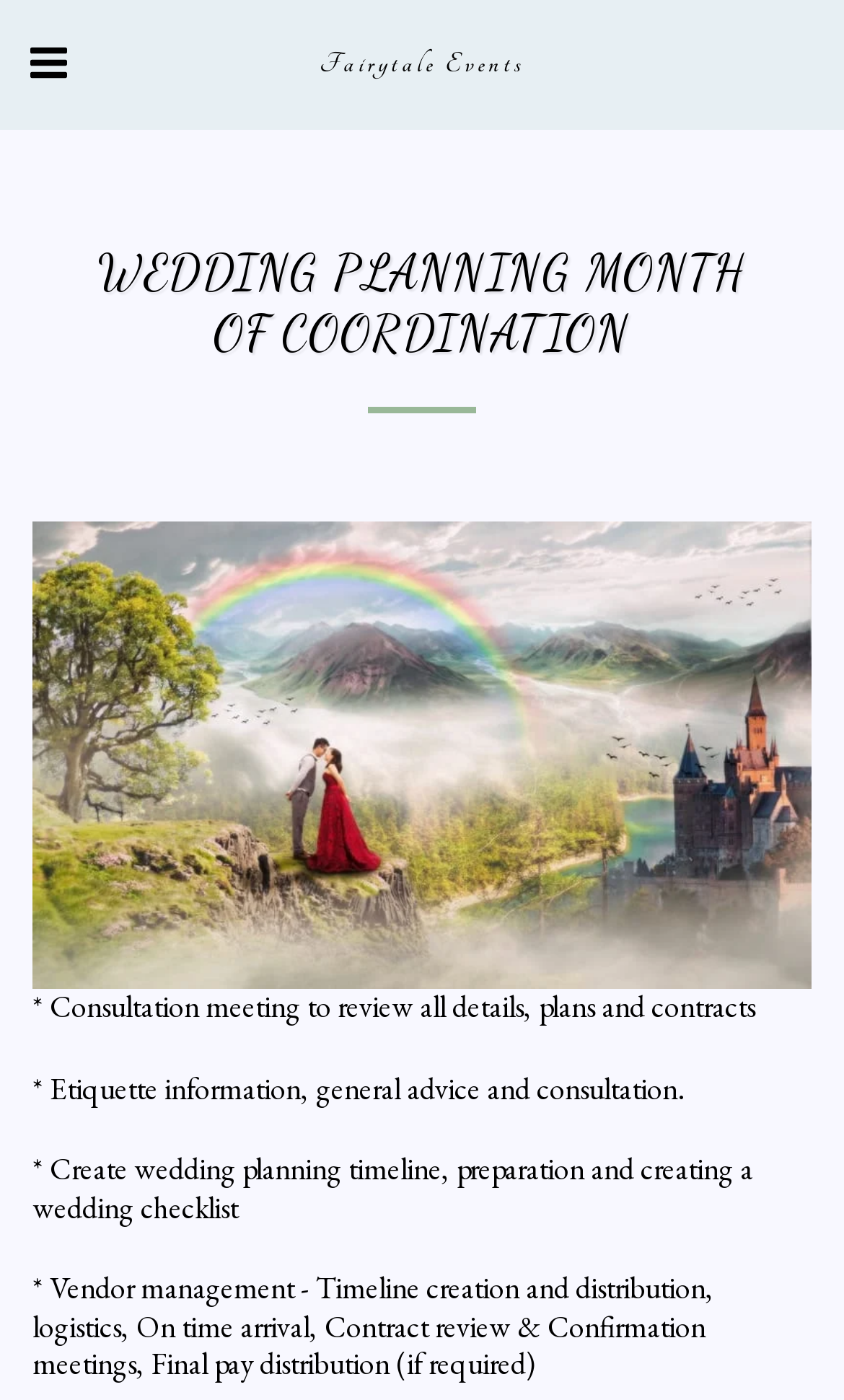Respond to the question below with a concise word or phrase:
What is the orientation of the separator element?

Horizontal